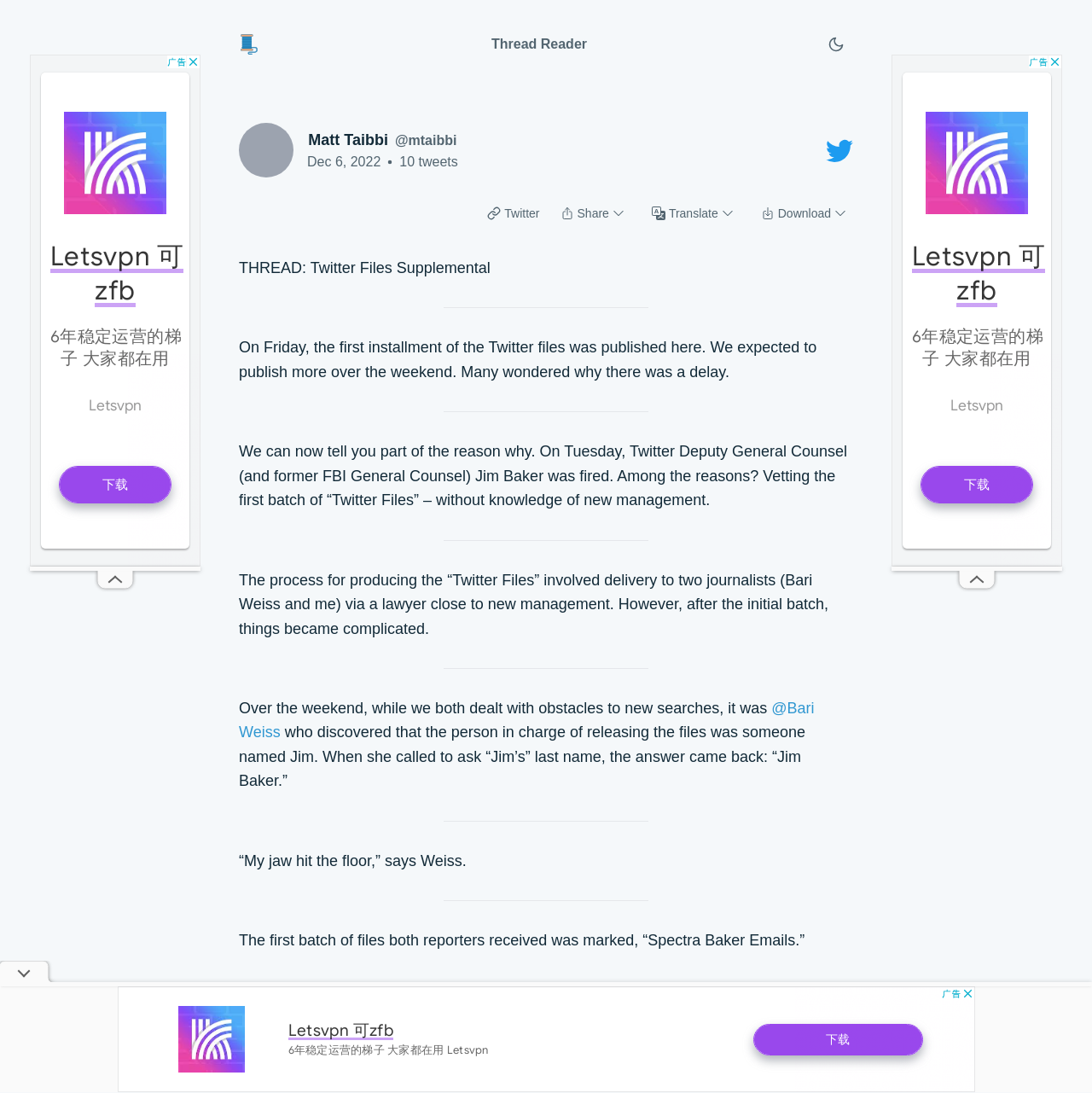Can you specify the bounding box coordinates for the region that should be clicked to fulfill this instruction: "Switch to Dark/Light Mode".

[0.75, 0.025, 0.781, 0.056]